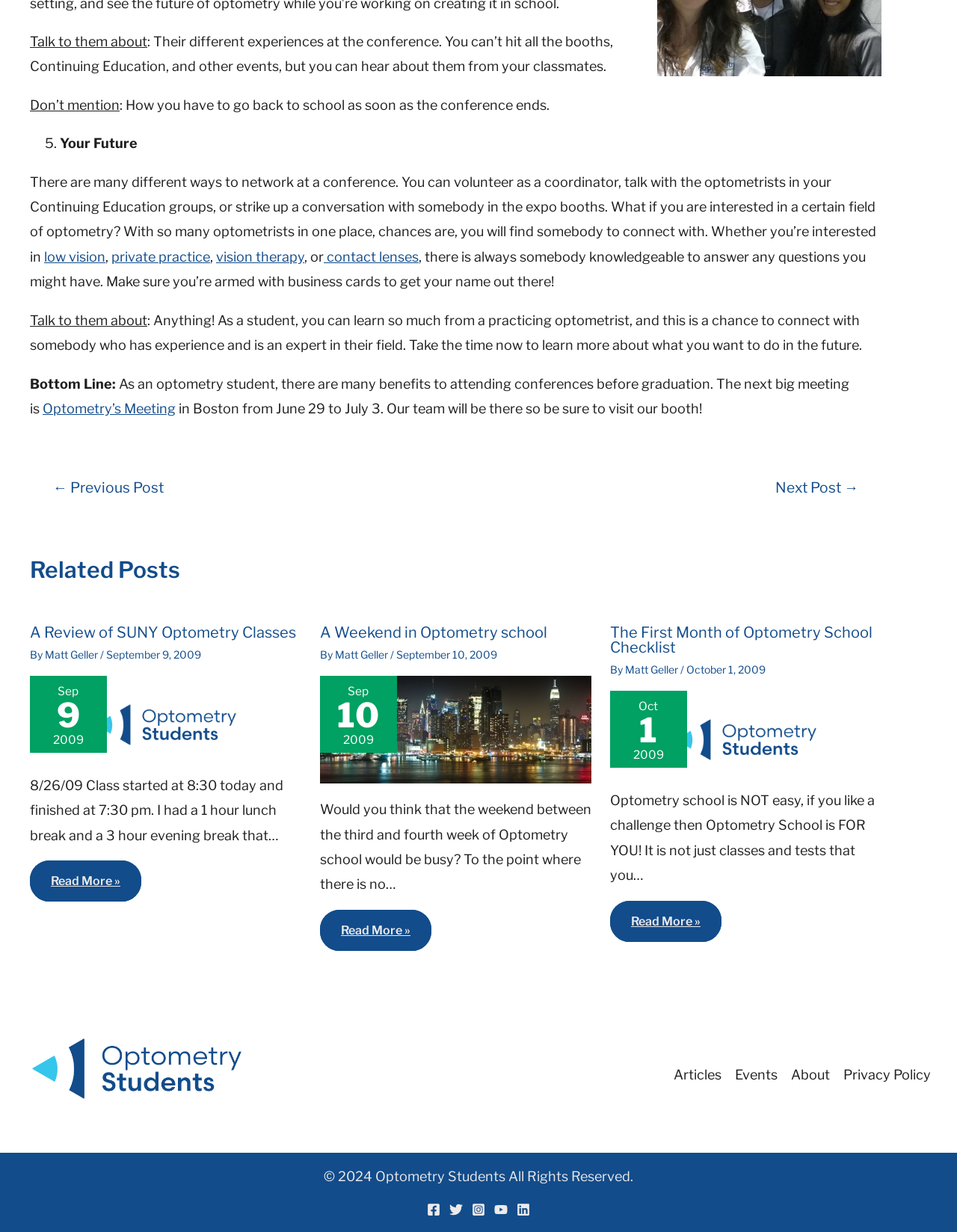Could you please study the image and provide a detailed answer to the question:
What is the author's name of the related post 'A Review of SUNY Optometry Classes'?

The author's name can be found in the related post section, where it is mentioned that the post 'A Review of SUNY Optometry Classes' is written by Matt Geller.